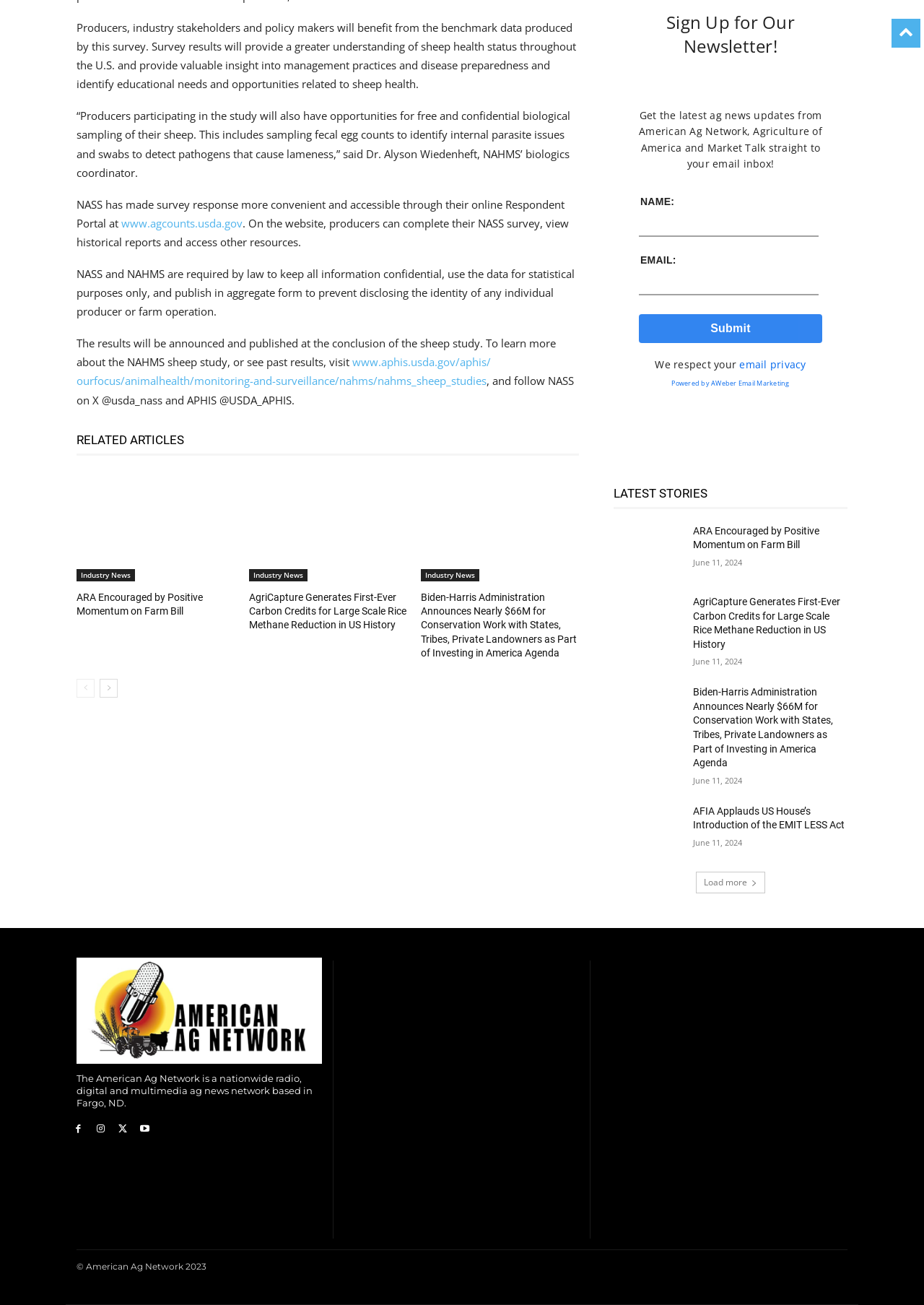Determine the bounding box coordinates of the UI element described by: "aria-label="newsletter sign up"".

[0.651, 0.736, 0.917, 0.925]